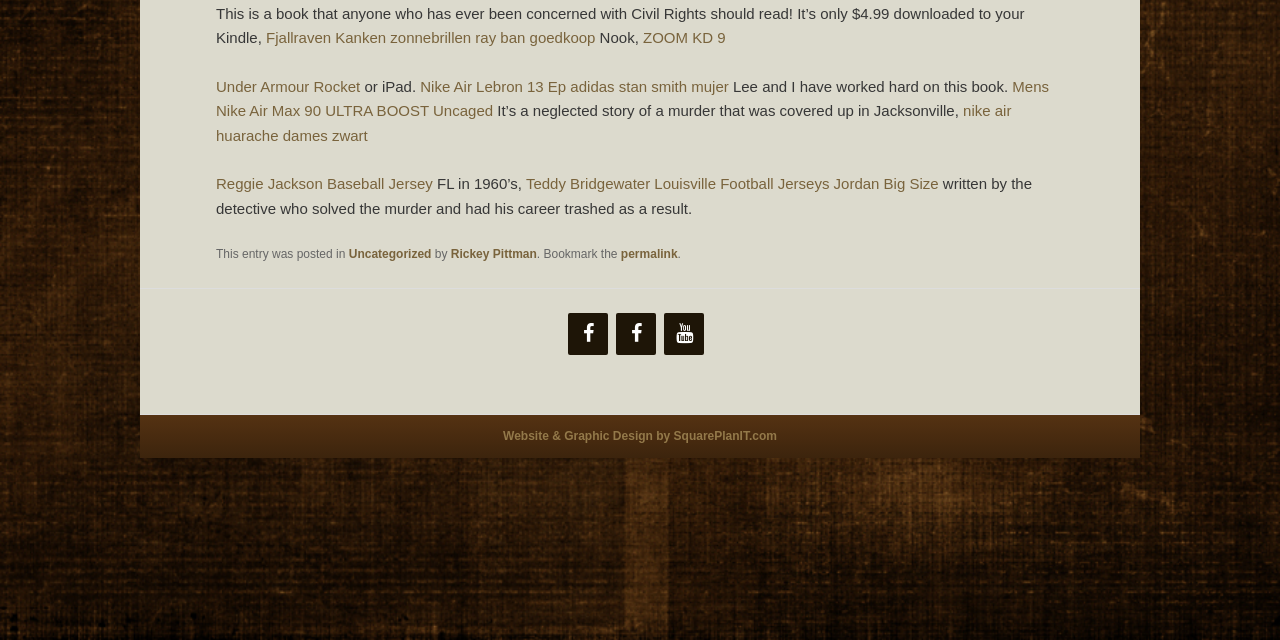Given the element description Fjallraven Kanken, specify the bounding box coordinates of the corresponding UI element in the format (top-left x, top-left y, bottom-right x, bottom-right y). All values must be between 0 and 1.

[0.208, 0.045, 0.302, 0.072]